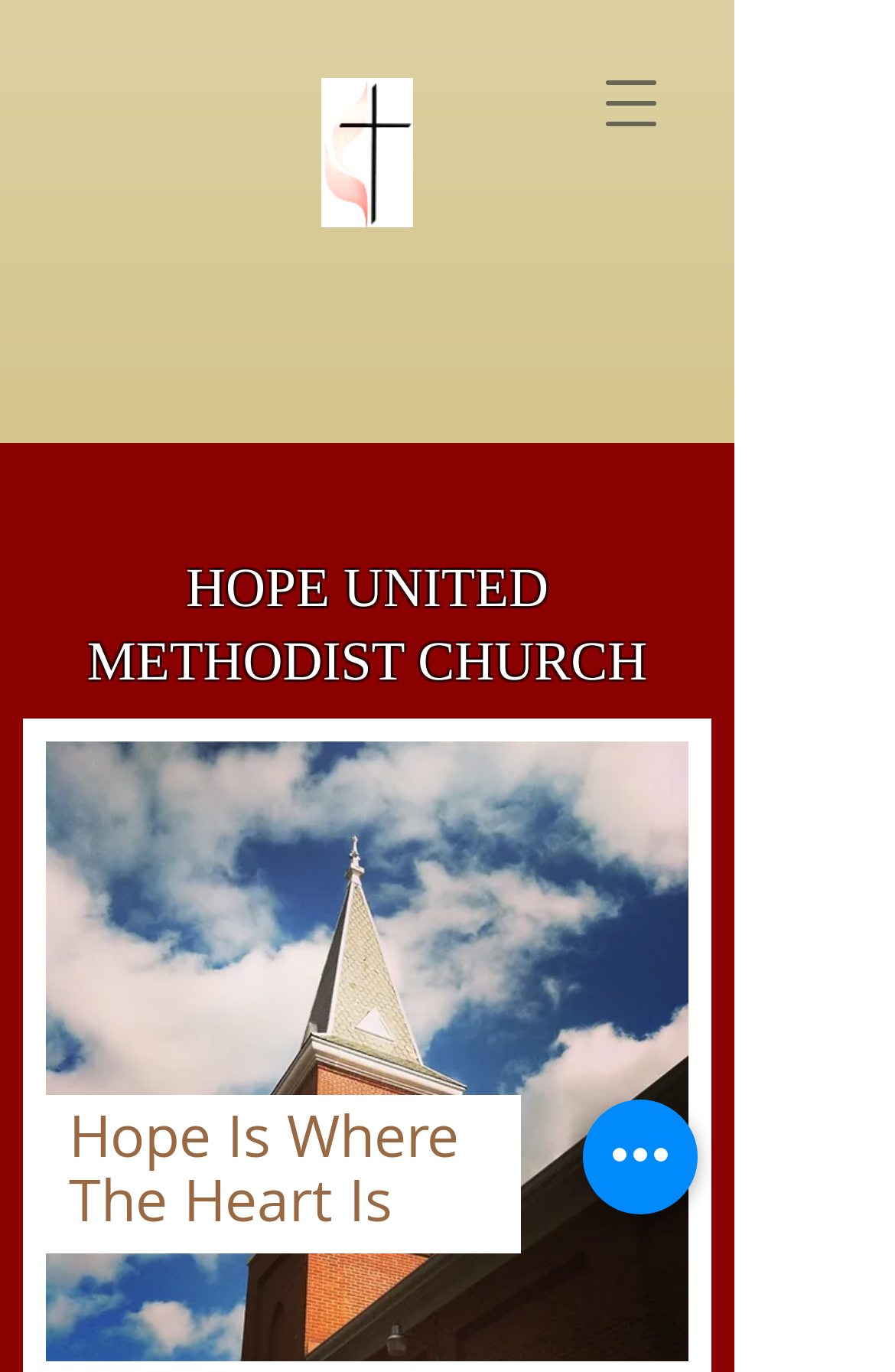Identify the bounding box coordinates for the UI element described by the following text: "aria-label="Quick actions"". Provide the coordinates as four float numbers between 0 and 1, in the format [left, top, right, bottom].

[0.651, 0.801, 0.779, 0.885]